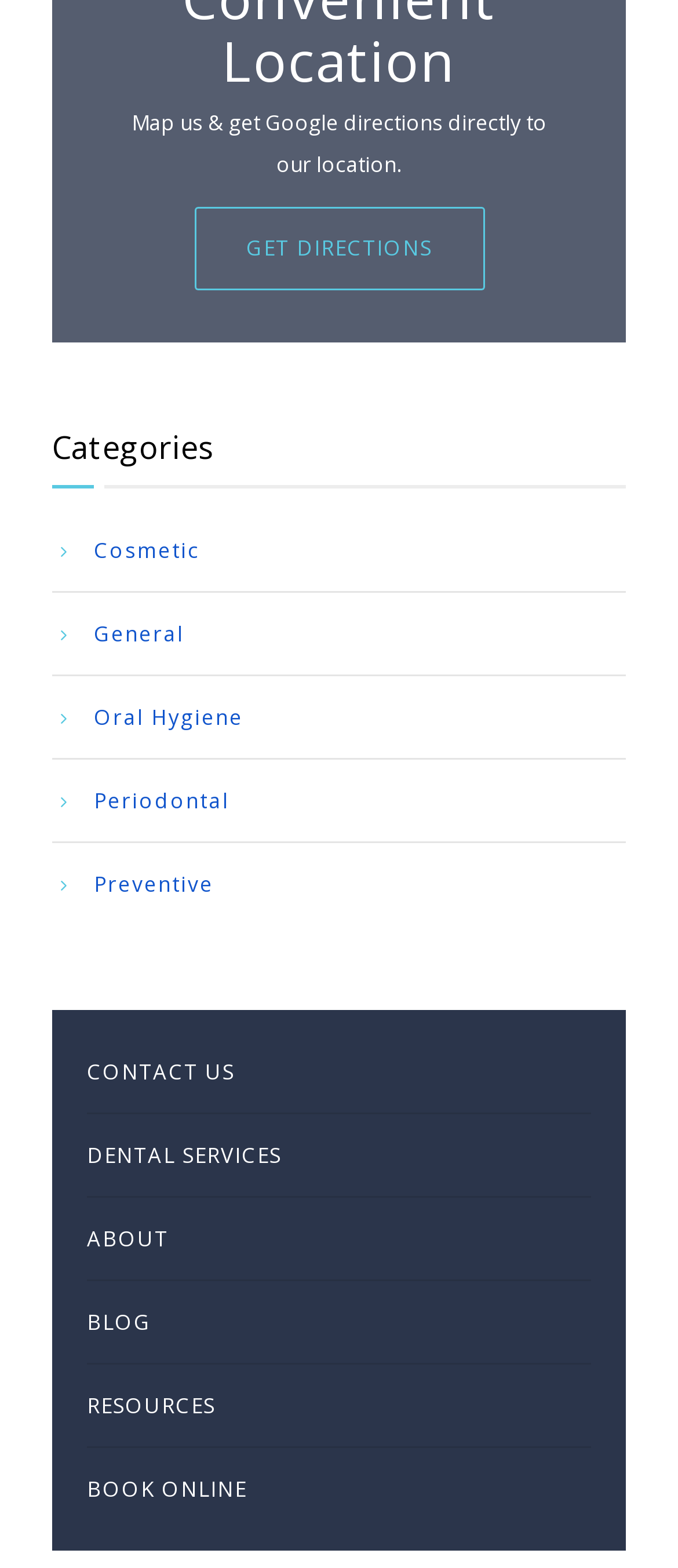Determine the bounding box for the UI element described here: "GET DIRECTIONS".

[0.286, 0.132, 0.714, 0.185]